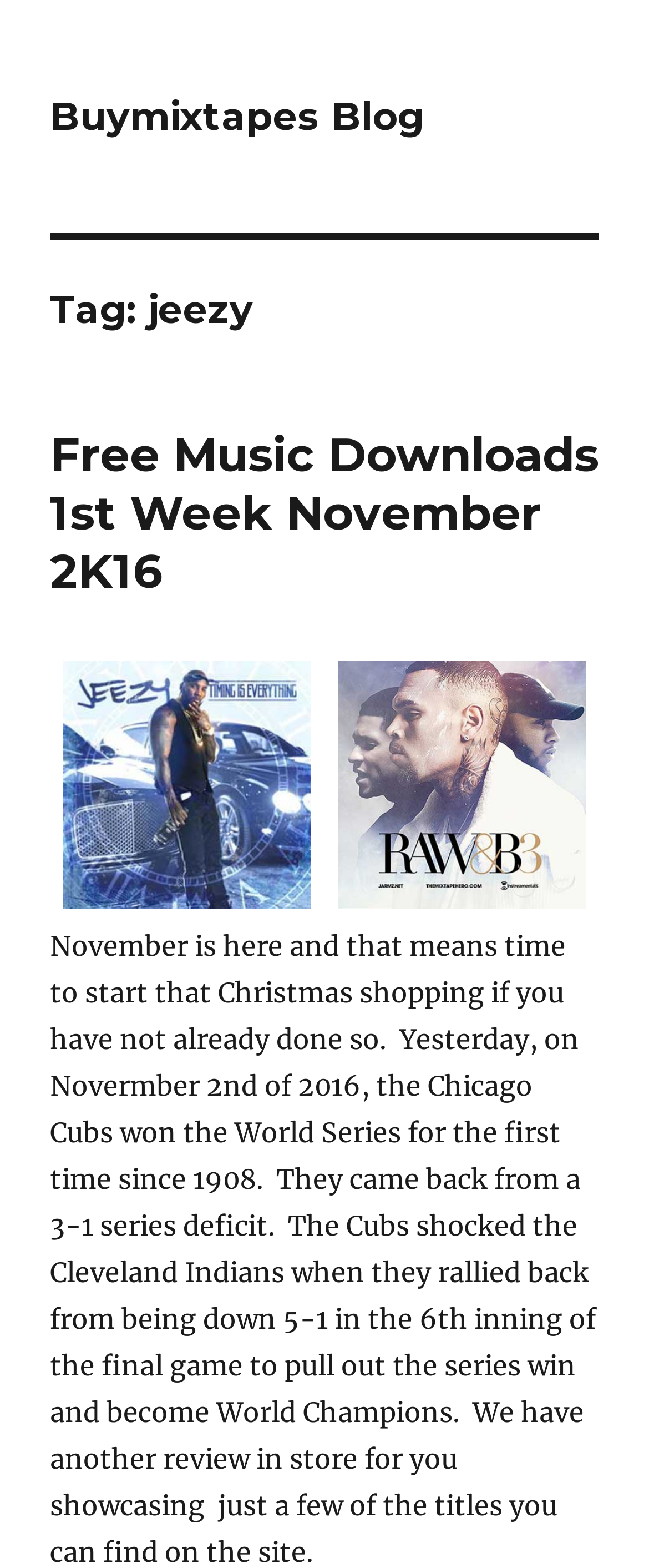What is the purpose of the links on the webpage?
Using the screenshot, give a one-word or short phrase answer.

Music downloads